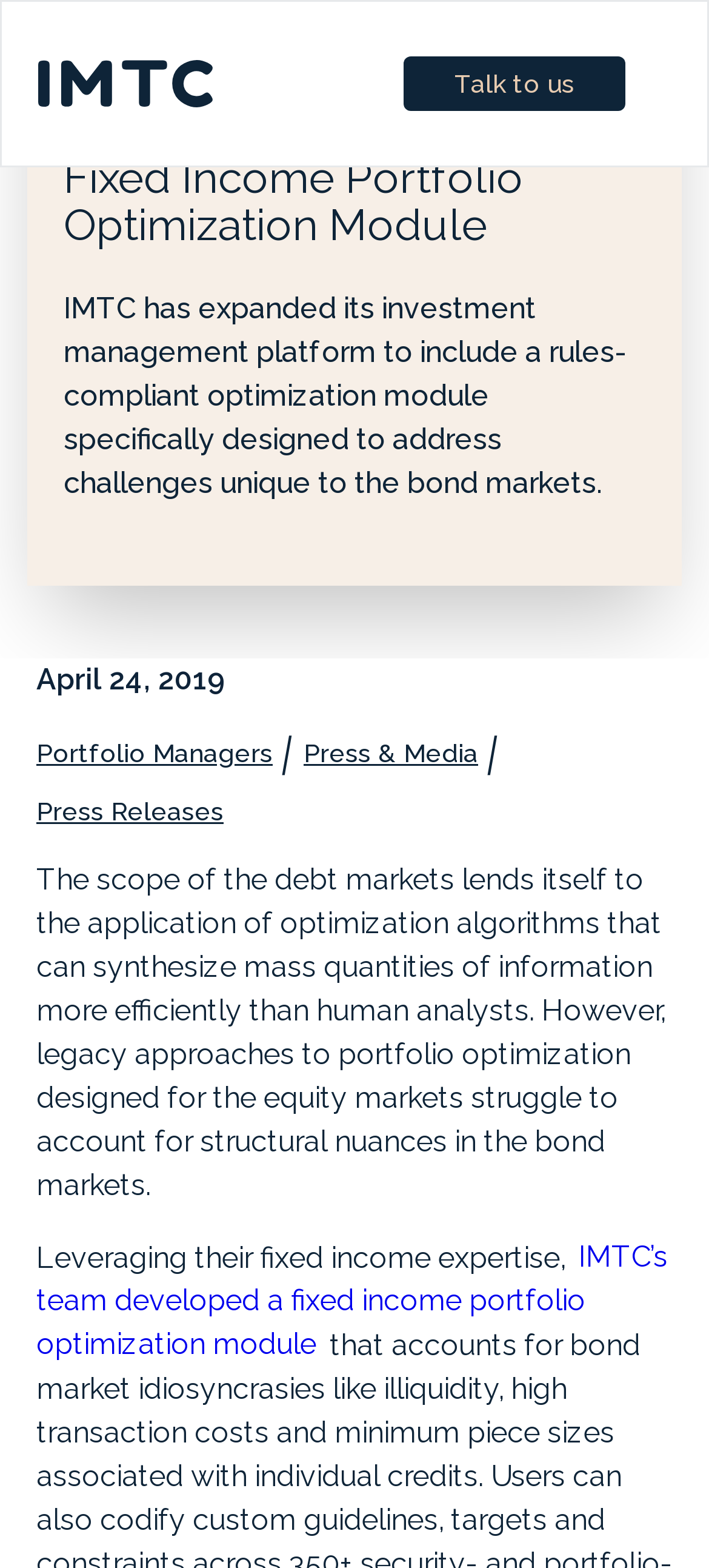What is the challenge that the optimization module addresses?
Look at the image and respond with a one-word or short phrase answer.

Challenges unique to the bond markets